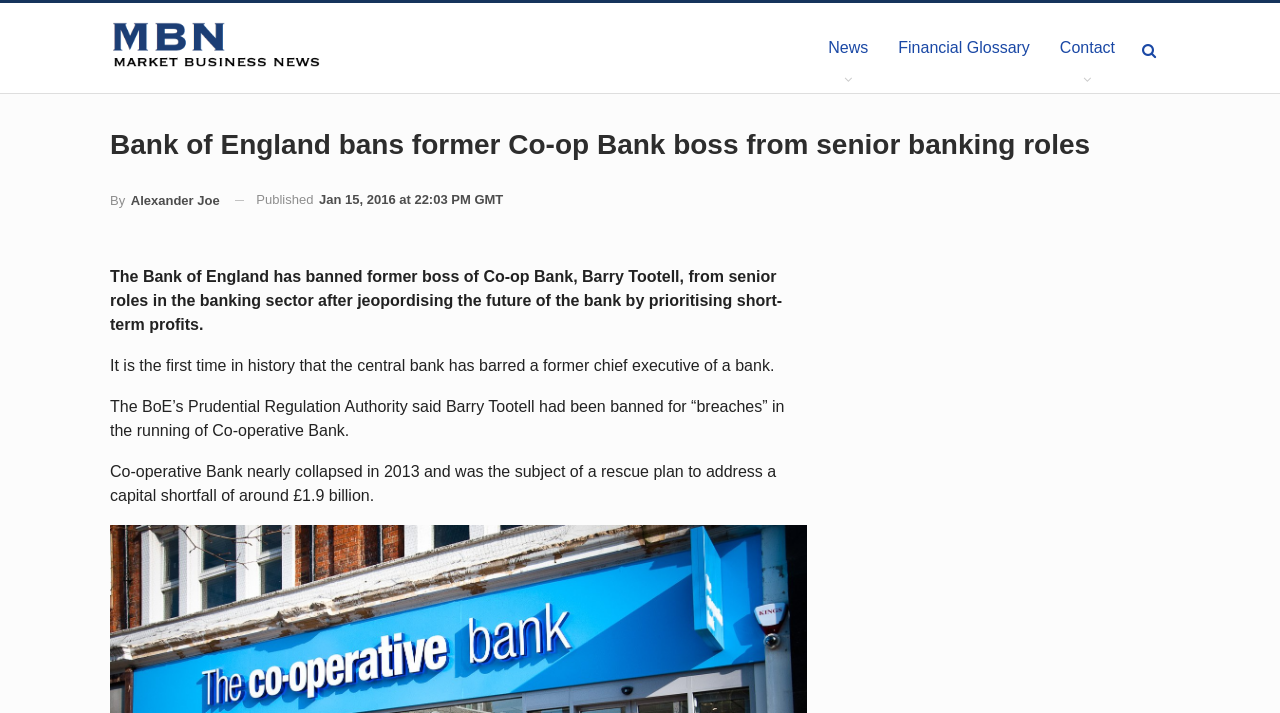Extract the heading text from the webpage.

Bank of England bans former Co-op Bank boss from senior banking roles